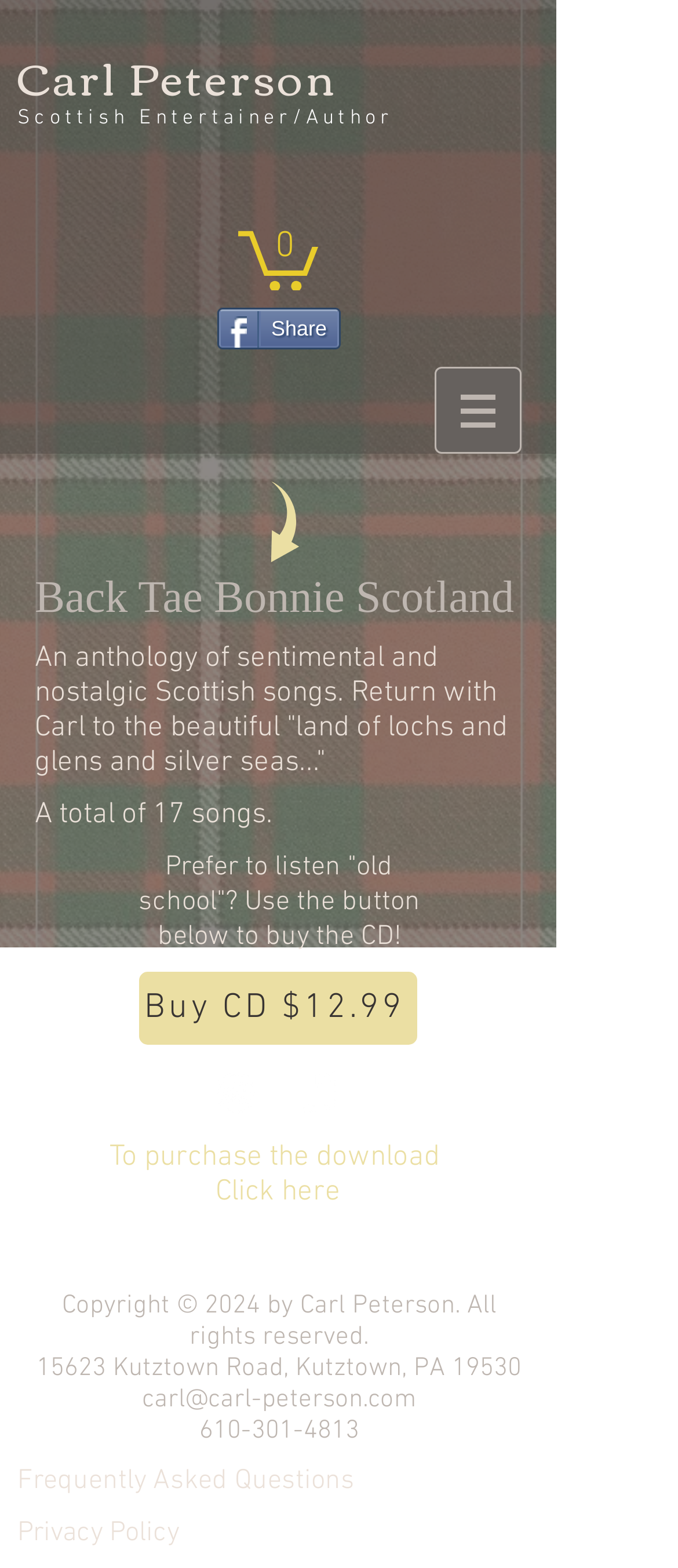Determine the bounding box coordinates of the clickable element necessary to fulfill the instruction: "Open Spotify". Provide the coordinates as four float numbers within the 0 to 1 range, i.e., [left, top, right, bottom].

[0.303, 0.678, 0.392, 0.716]